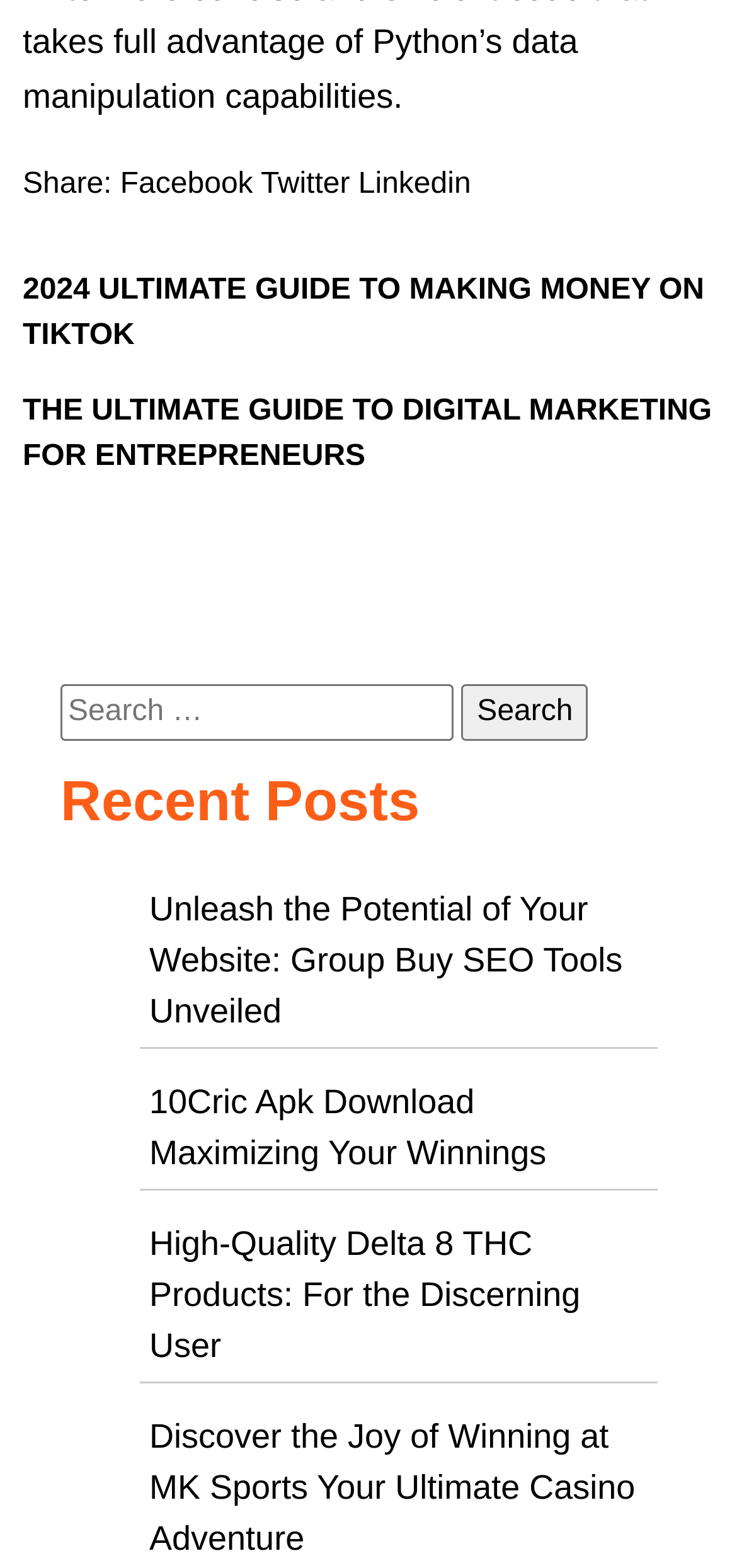Based on the description "parent_node: Search for: value="Search"", find the bounding box of the specified UI element.

[0.627, 0.436, 0.798, 0.472]